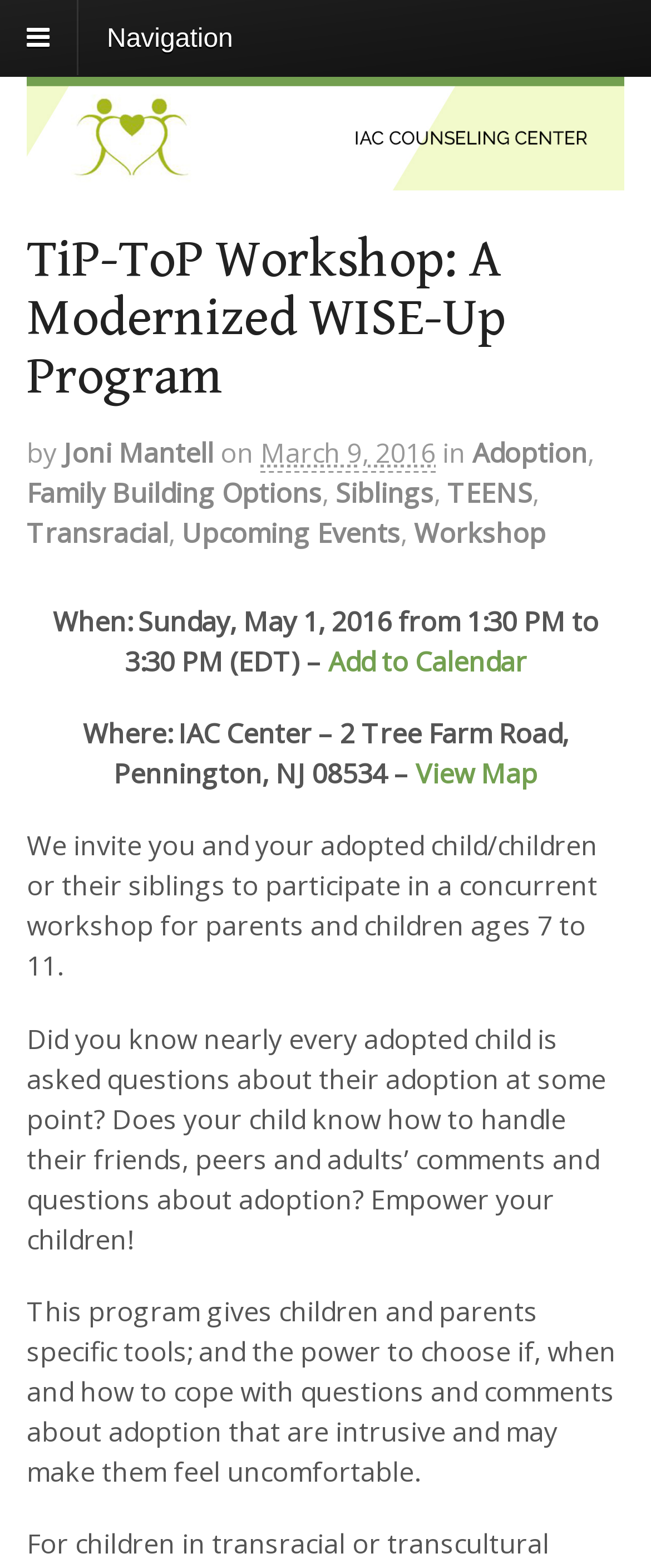Kindly respond to the following question with a single word or a brief phrase: 
What is the age range of children for the concurrent workshop?

7 to 11